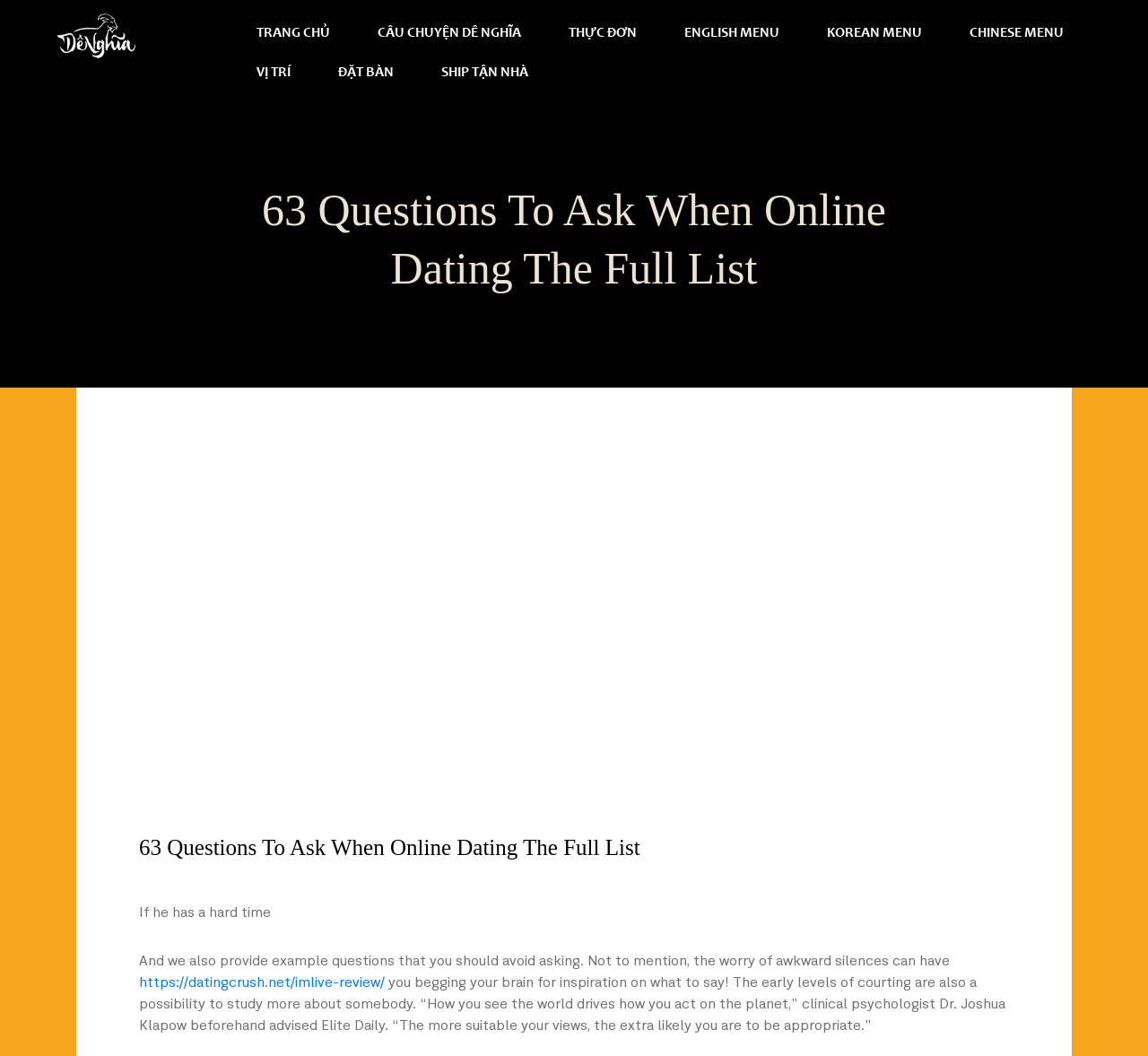Bounding box coordinates should be in the format (top-left x, top-left y, bottom-right x, bottom-right y) and all values should be floating point numbers between 0 and 1. Determine the bounding box coordinate for the UI element described as: Add to Cart

None